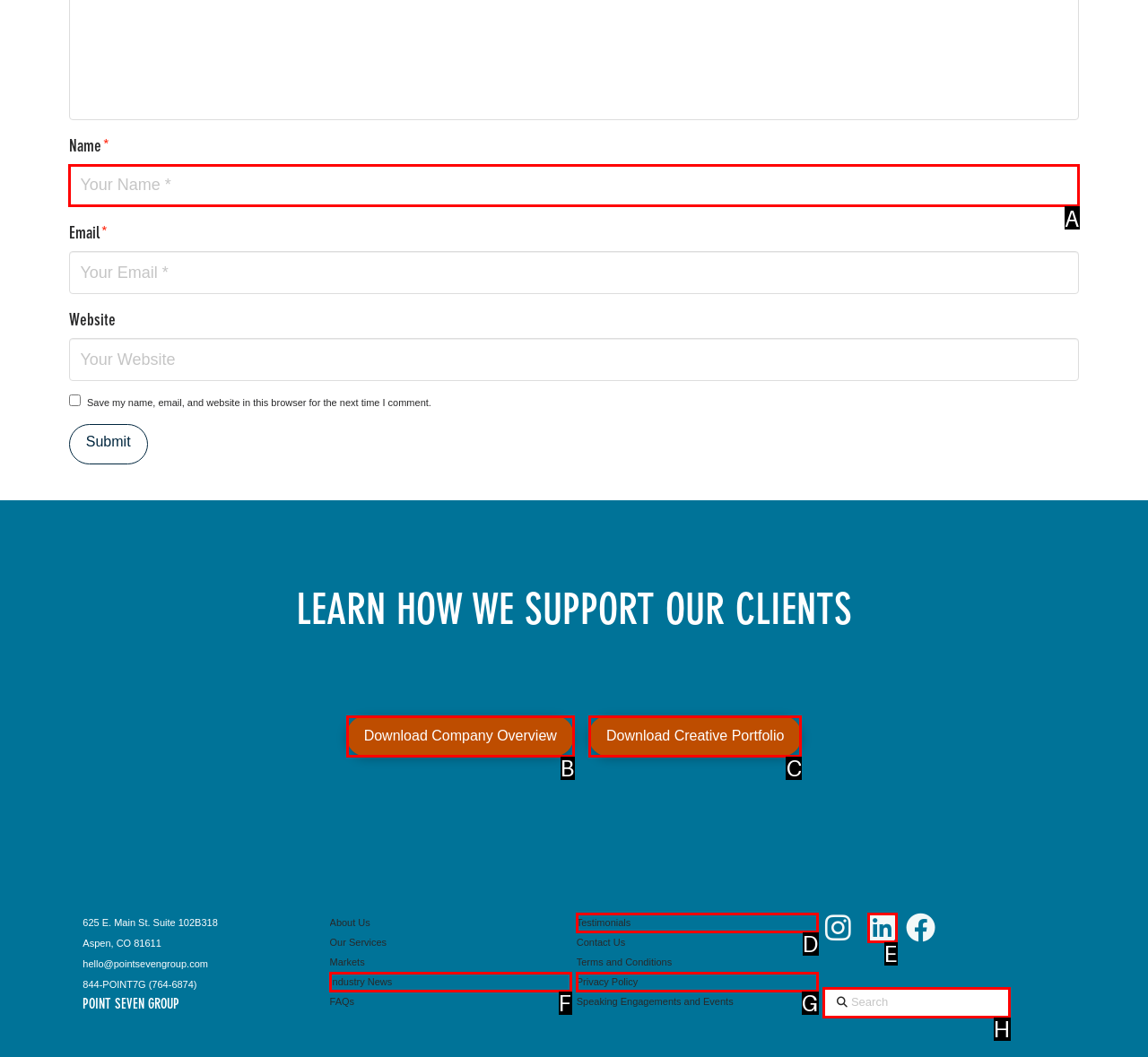Select the letter of the element you need to click to complete this task: Search for something
Answer using the letter from the specified choices.

H